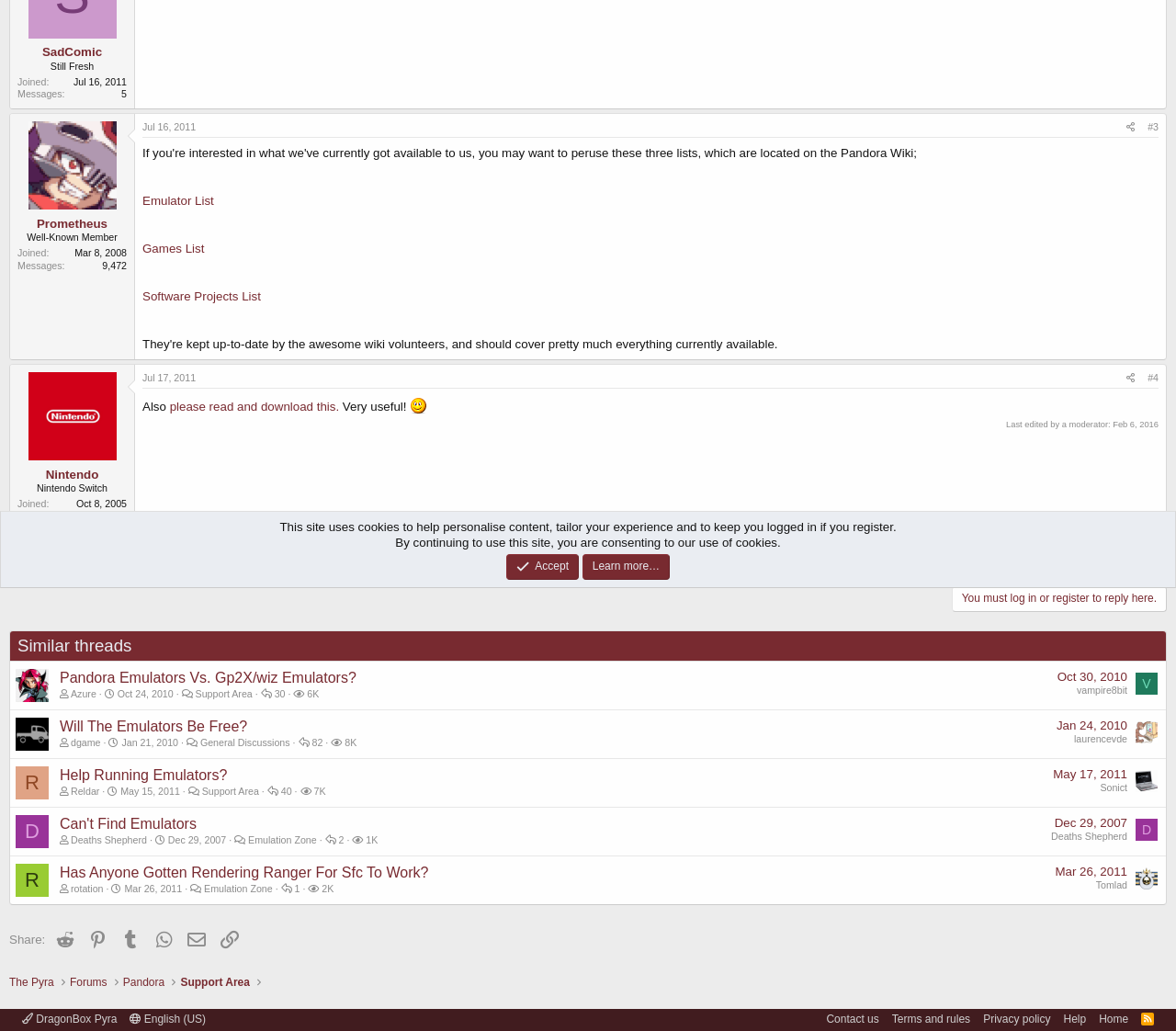Locate and provide the bounding box coordinates for the HTML element that matches this description: "please read and download this.".

[0.144, 0.388, 0.288, 0.401]